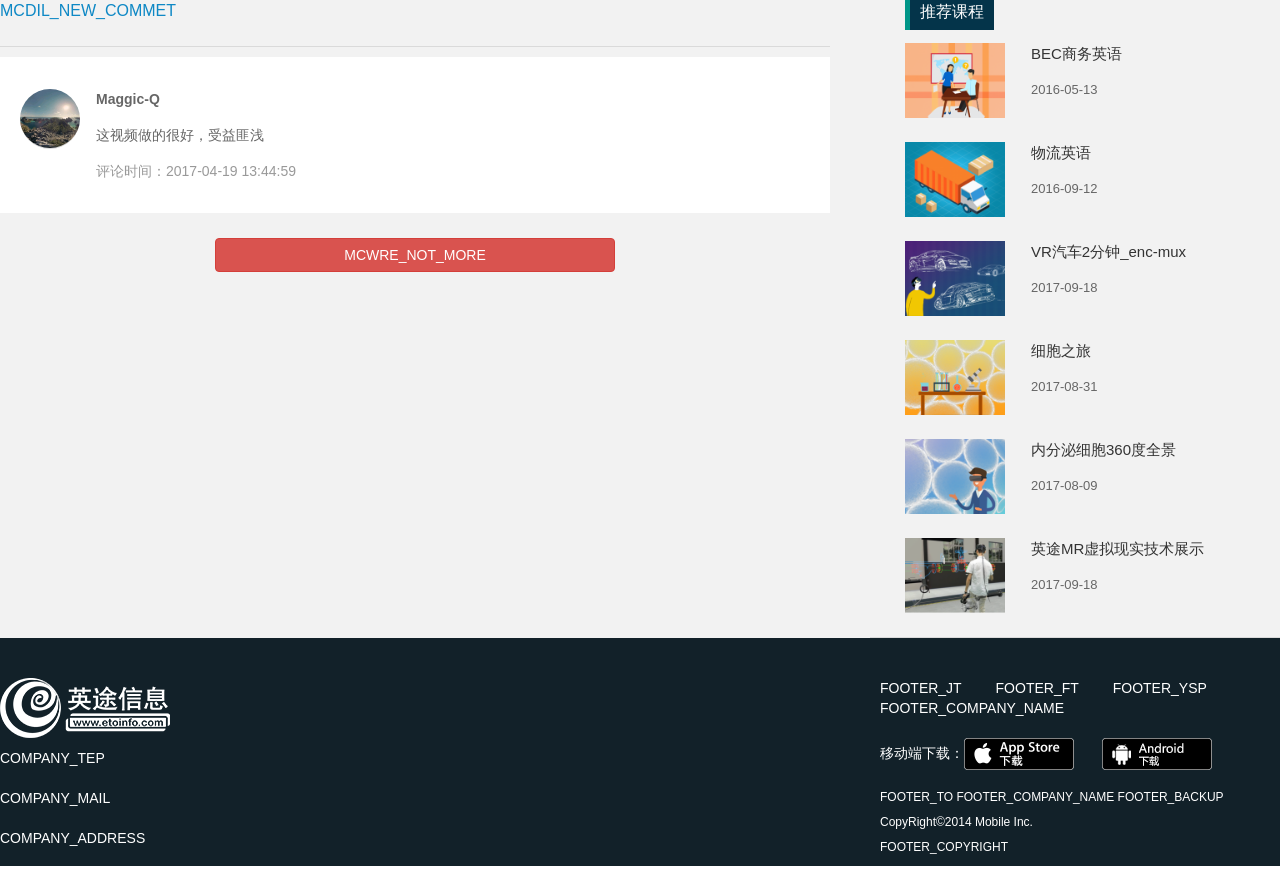Determine the bounding box coordinates for the clickable element required to fulfill the instruction: "Search for something". Provide the coordinates as four float numbers between 0 and 1, i.e., [left, top, right, bottom].

None